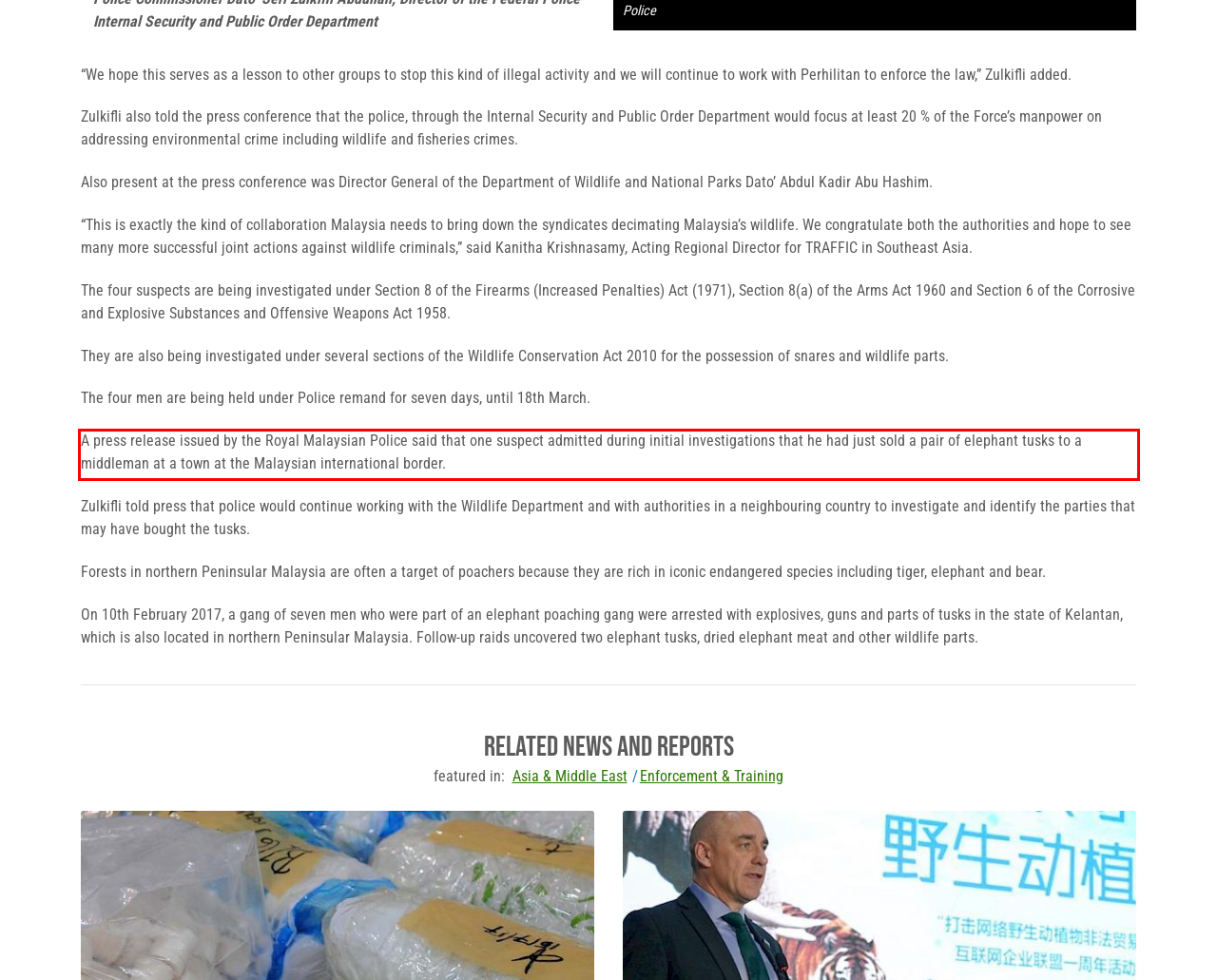Please extract the text content within the red bounding box on the webpage screenshot using OCR.

A press release issued by the Royal Malaysian Police said that one suspect admitted during initial investigations that he had just sold a pair of elephant tusks to a middleman at a town at the Malaysian international border.